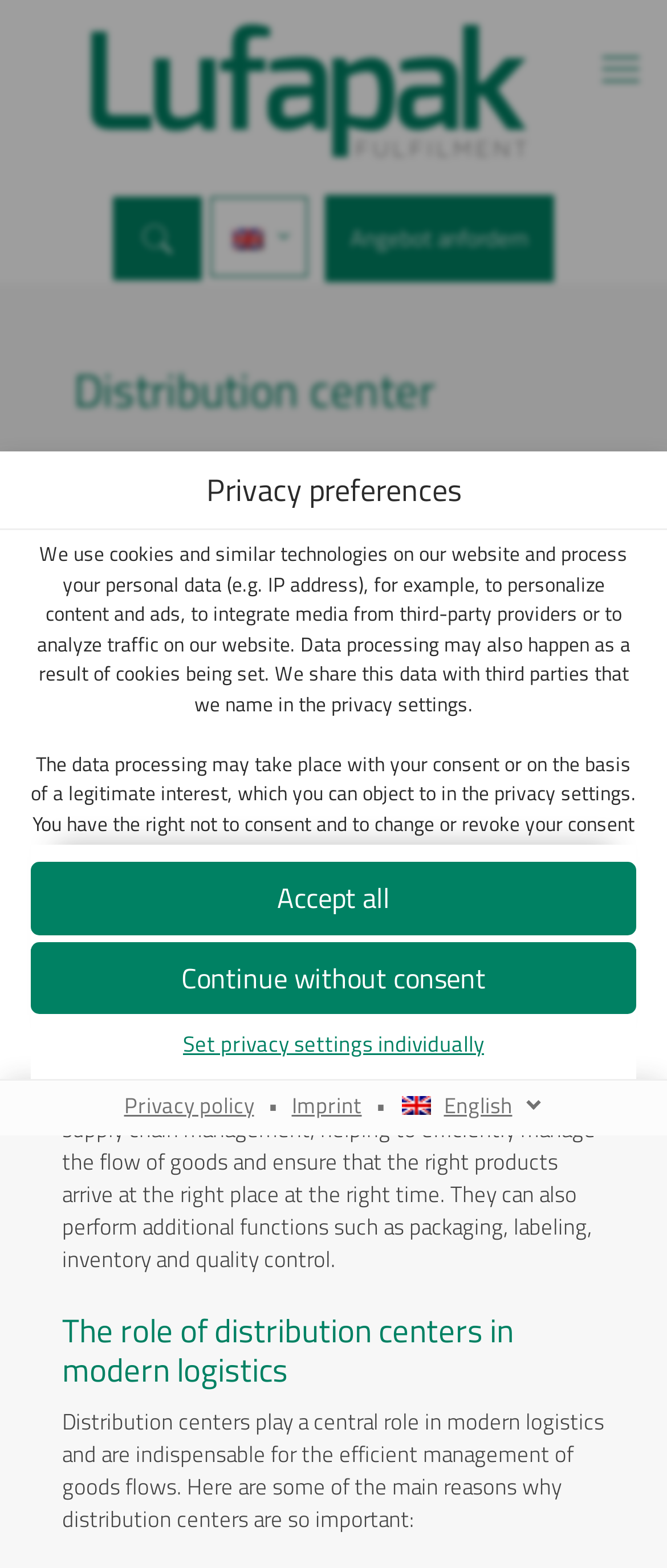What is the purpose of the distribution center?
Please use the image to provide an in-depth answer to the question.

Based on the meta description, it is clear that the distribution center is a central hub for the storage and dispatch of goods in the supply chain. This implies that the primary purpose of the distribution center is to manage the flow of goods from one place to another.